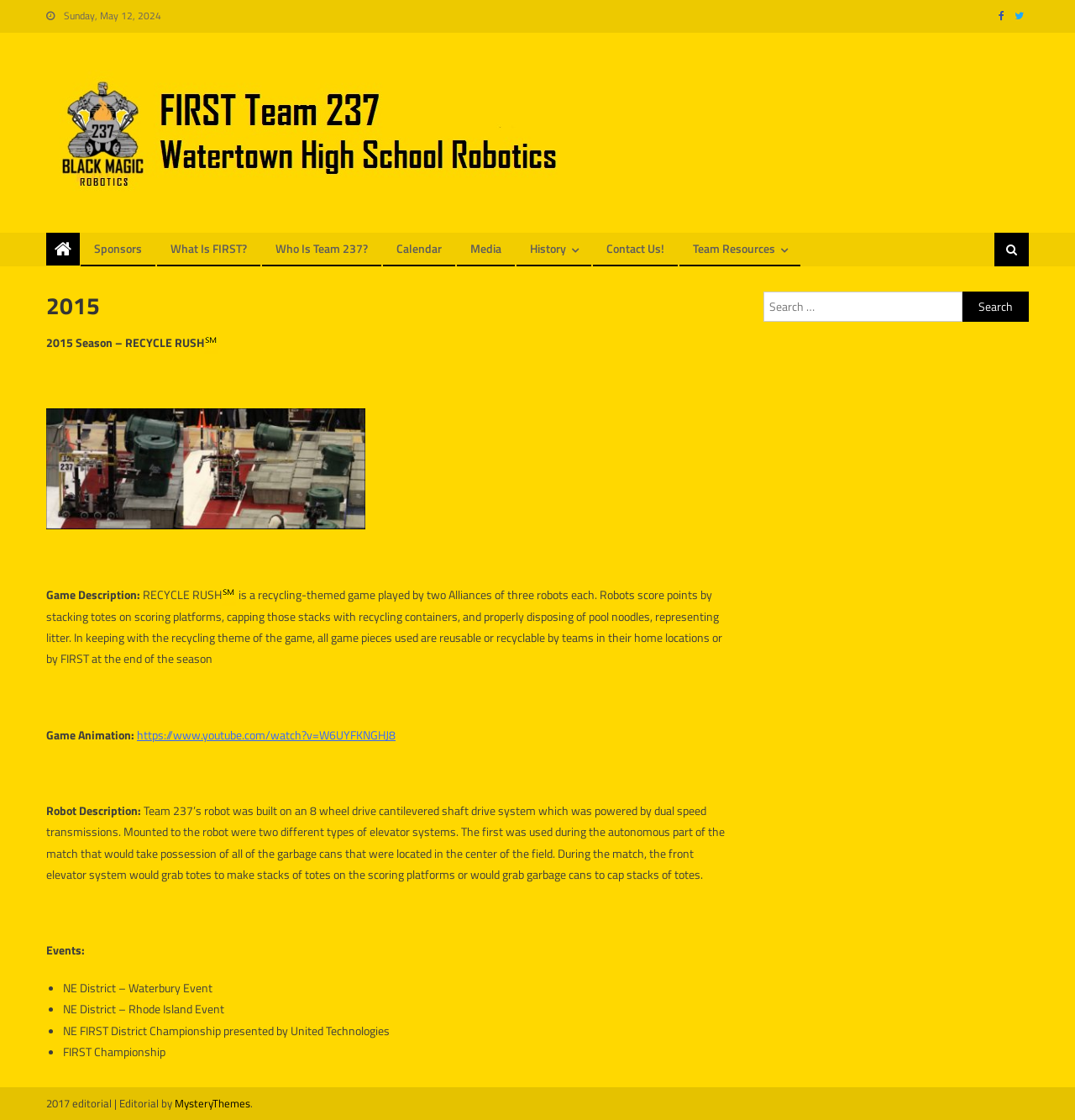Please identify the bounding box coordinates of the element that needs to be clicked to perform the following instruction: "Watch the game animation video".

[0.127, 0.648, 0.368, 0.664]